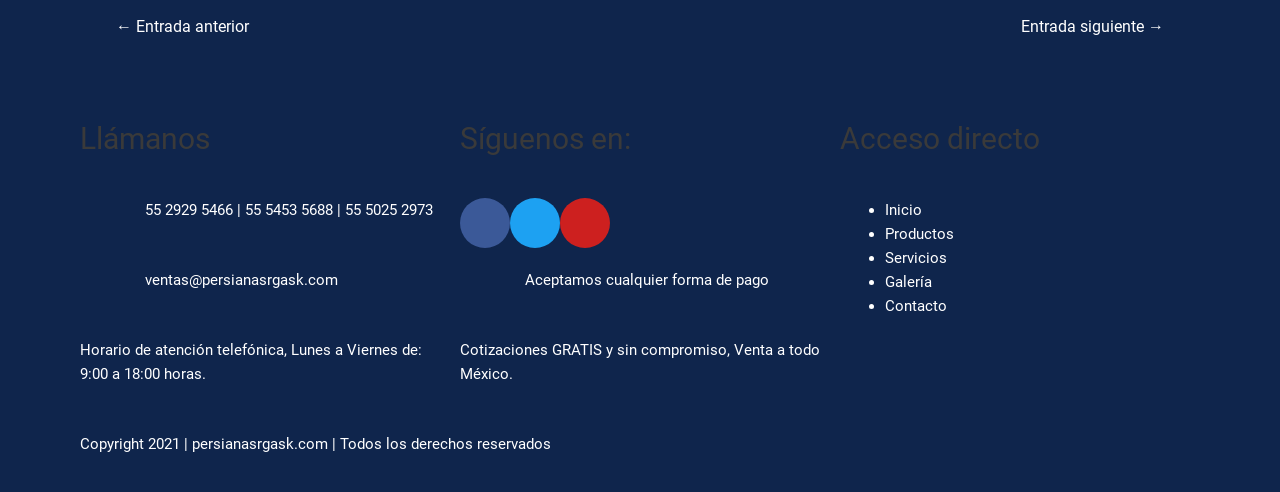Please find the bounding box coordinates of the element's region to be clicked to carry out this instruction: "Go to next entry".

[0.779, 0.02, 0.928, 0.096]